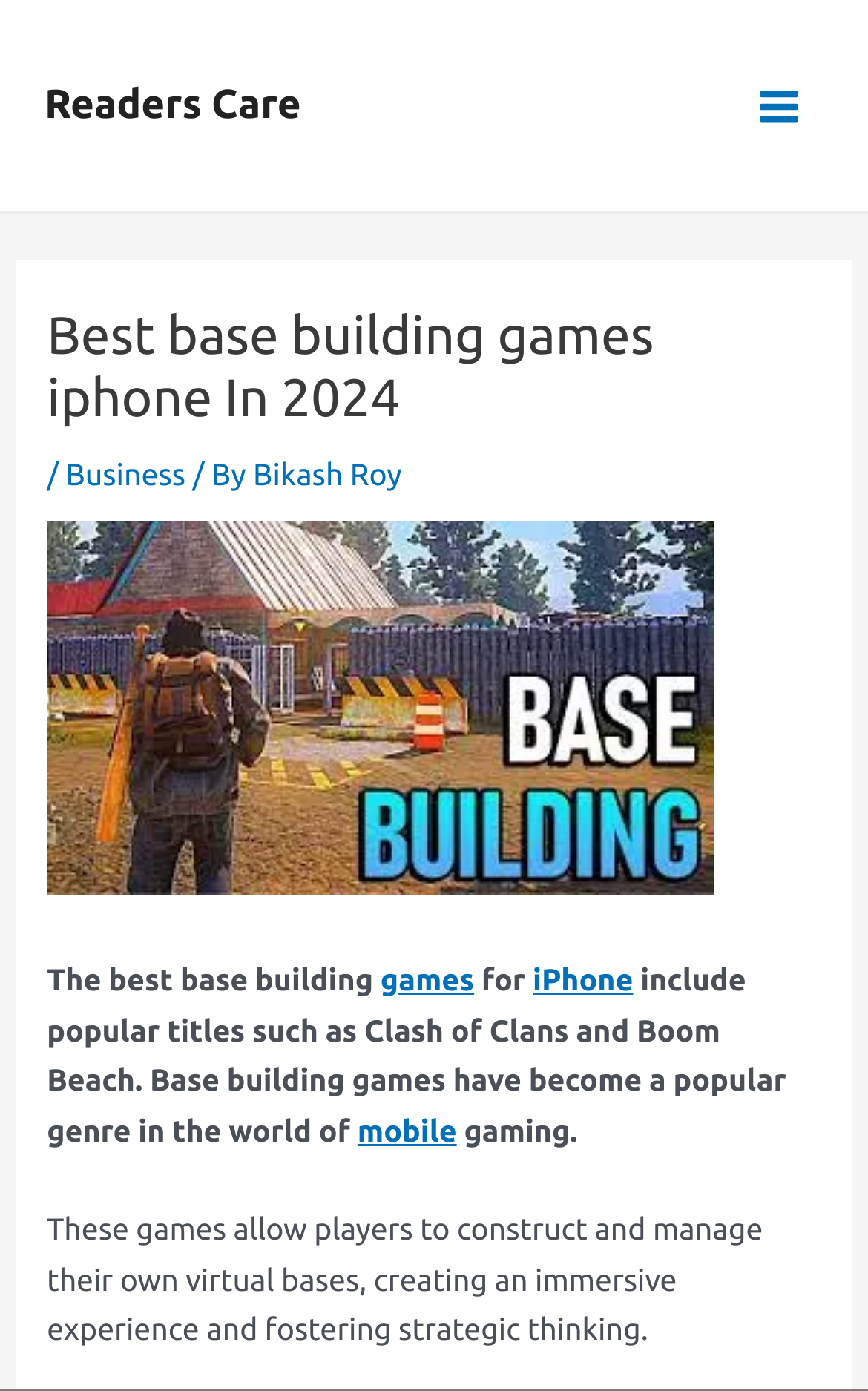What is the author of the article?
Respond with a short answer, either a single word or a phrase, based on the image.

Bikash Roy